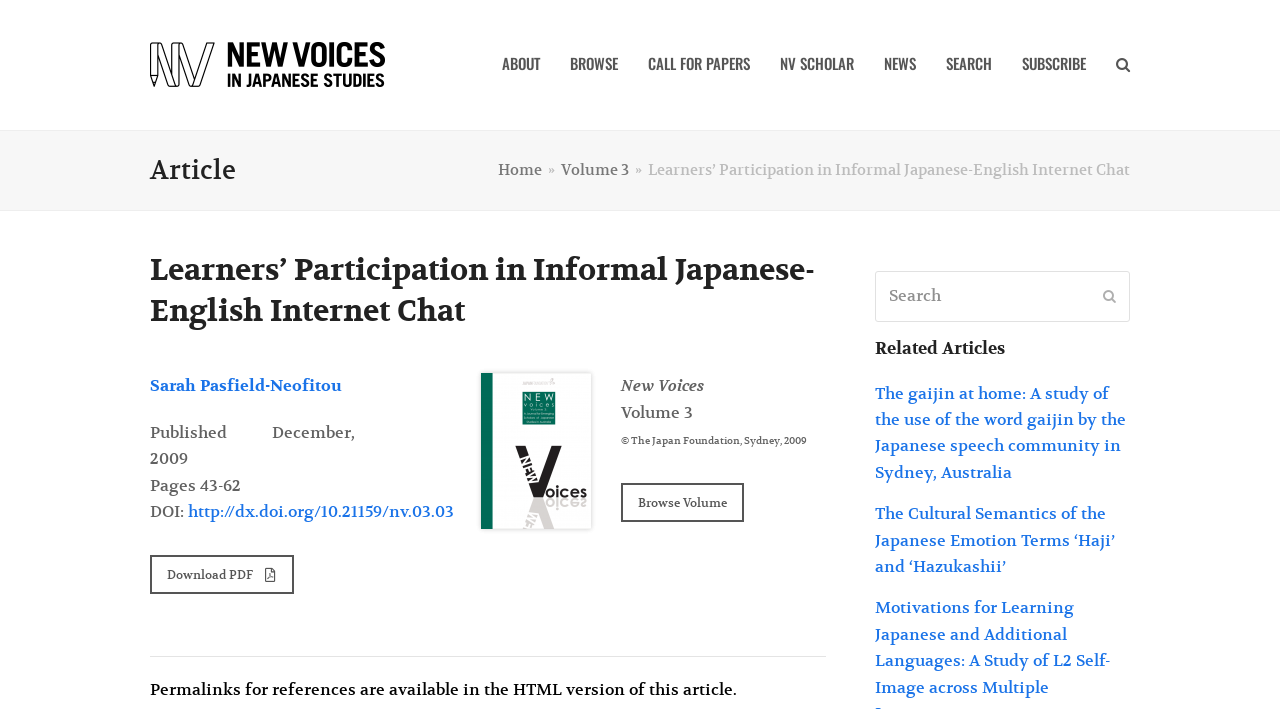Identify the bounding box for the UI element described as: "alt="New Voices in Japanese Studies"". The coordinates should be four float numbers between 0 and 1, i.e., [left, top, right, bottom].

[0.117, 0.076, 0.301, 0.104]